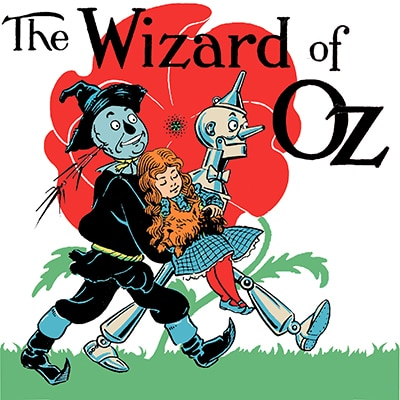Respond with a single word or phrase for the following question: 
What is the Tin Man characterized by?

metallic sheen